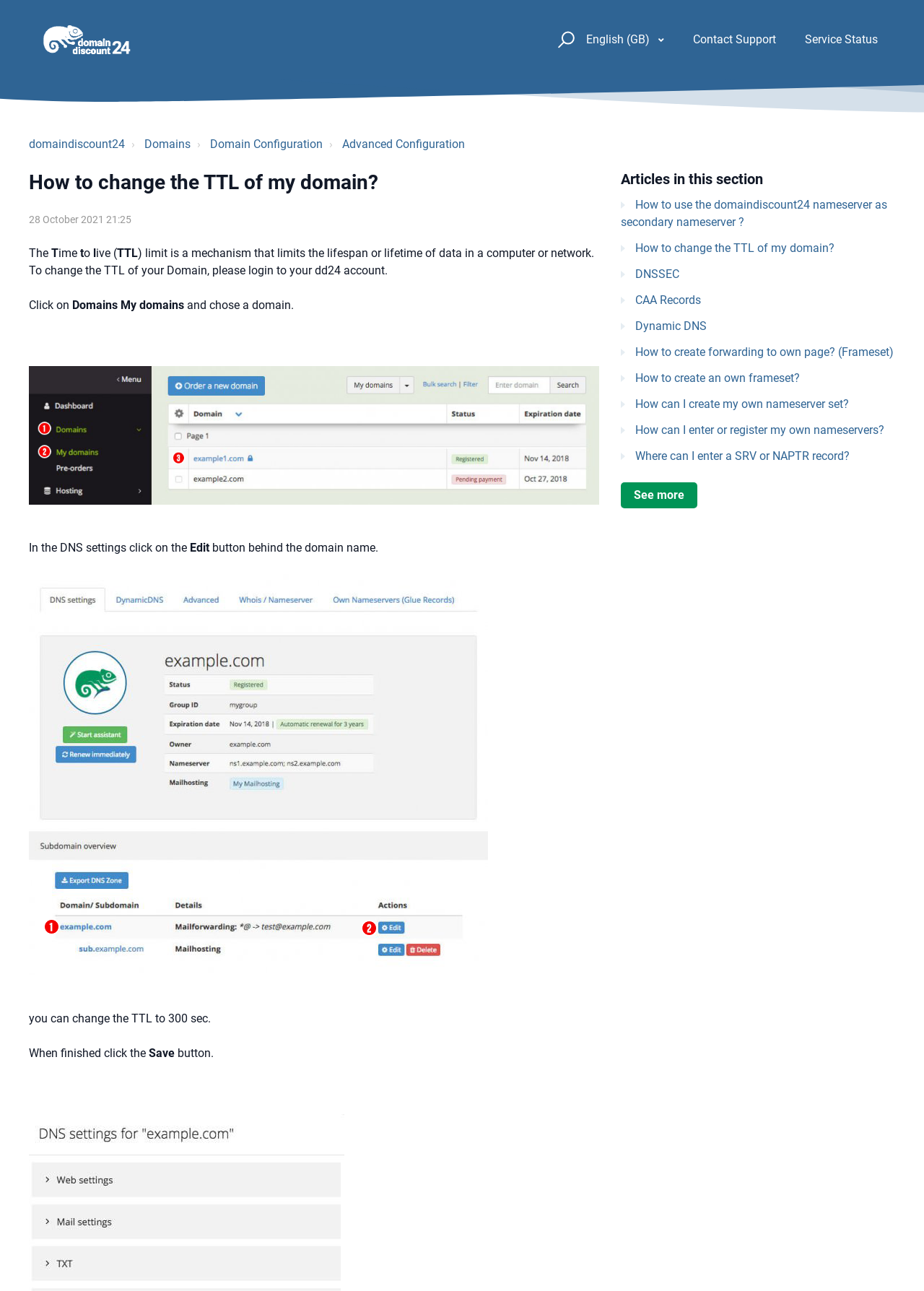Identify the bounding box coordinates for the UI element mentioned here: "domaindiscount24". Provide the coordinates as four float values between 0 and 1, i.e., [left, top, right, bottom].

[0.031, 0.106, 0.135, 0.117]